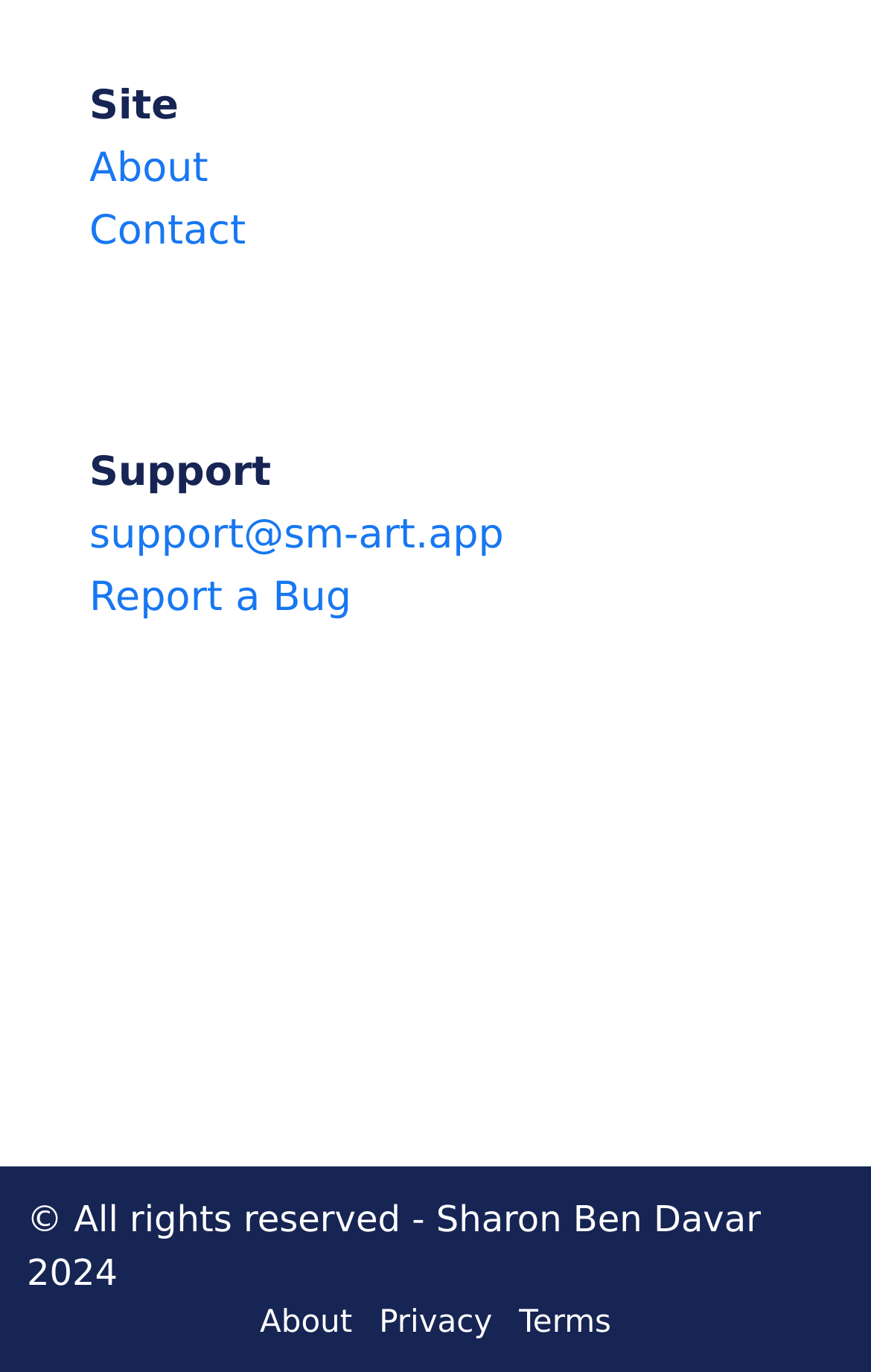What is the email address for support?
From the screenshot, supply a one-word or short-phrase answer.

support@sm-art.app